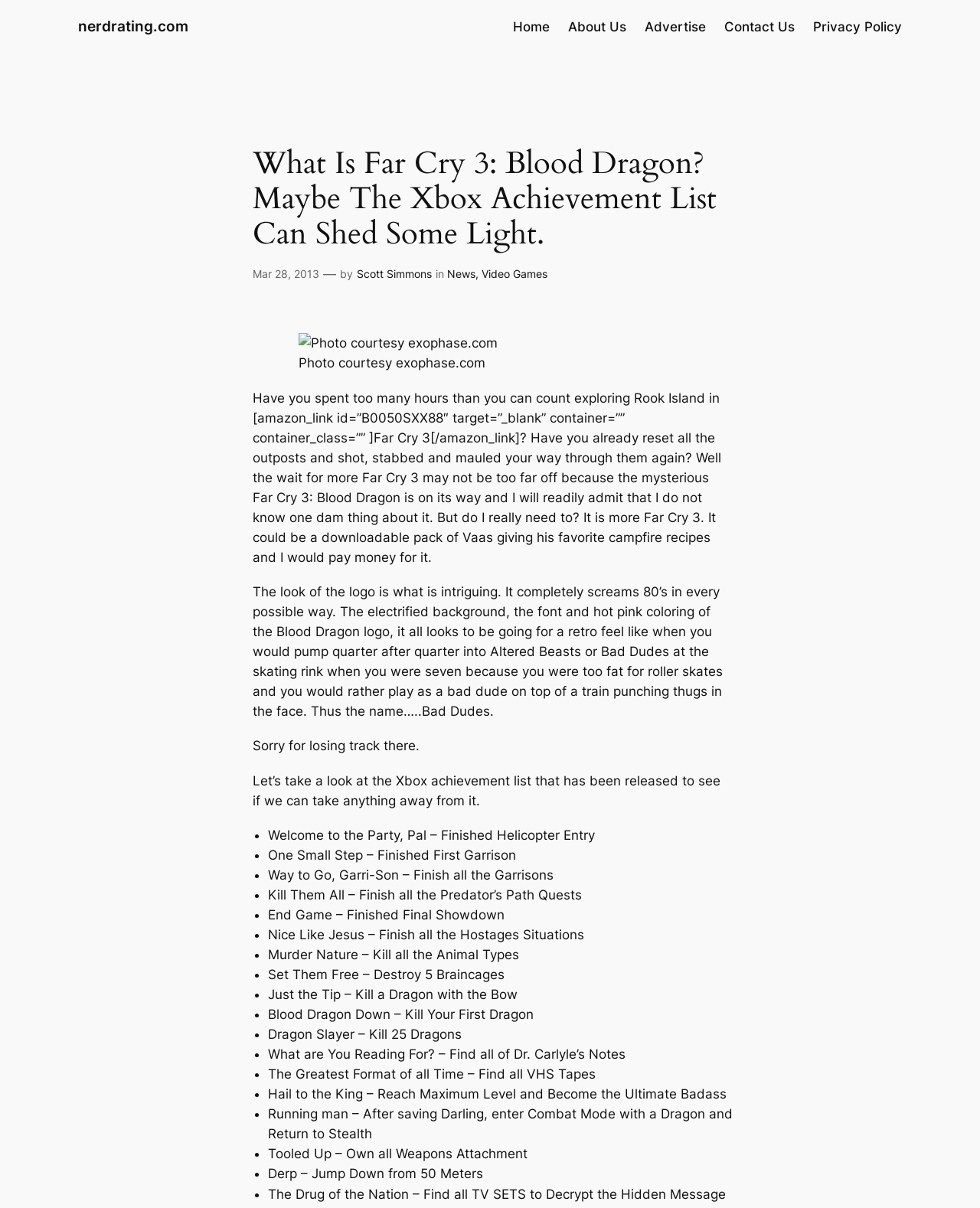Describe the webpage meticulously, covering all significant aspects.

This webpage is about Far Cry 3: Blood Dragon, a video game. At the top, there are six links: "Home", "About Us", "Advertise", "Contact Us", and "Privacy Policy", aligned horizontally. Below these links, there is a heading that reads "What Is Far Cry 3: Blood Dragon? Maybe The Xbox Achievement List Can Shed Some Light." 

To the right of the heading, there is a time element showing the date "Mar 28, 2013". Next to the time, there is a text "— by Scott Simmons in News, Video Games". 

Below this section, there is a figure with an image described as "Photo courtesy exophase.com". The image is accompanied by a caption. 

The main content of the webpage is a long article discussing Far Cry 3: Blood Dragon. The article starts by asking if the reader has spent too many hours playing Far Cry 3 and is waiting for more content. It then introduces Far Cry 3: Blood Dragon, which seems to have a retro 80's feel to it. 

The article continues by discussing the Xbox achievement list for Far Cry 3: Blood Dragon, which includes 15 achievements with descriptions such as "Welcome to the Party, Pal – Finished Helicopter Entry" and "Hail to the King – Reach Maximum Level and Become the Ultimate Badass". These achievements are listed in a bullet point format.